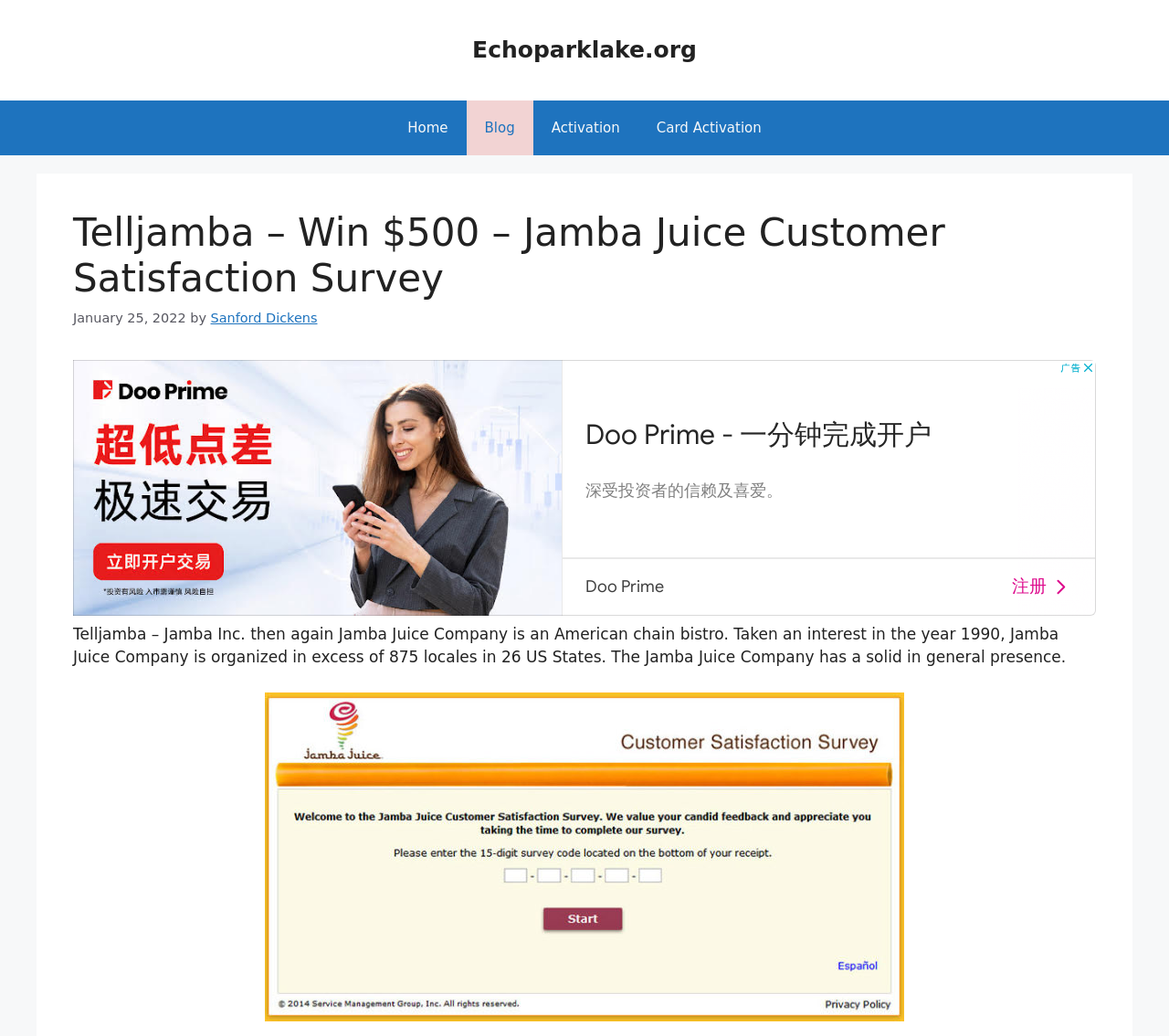Identify and generate the primary title of the webpage.

Telljamba – Win $500 – Jamba Juice Customer Satisfaction Survey